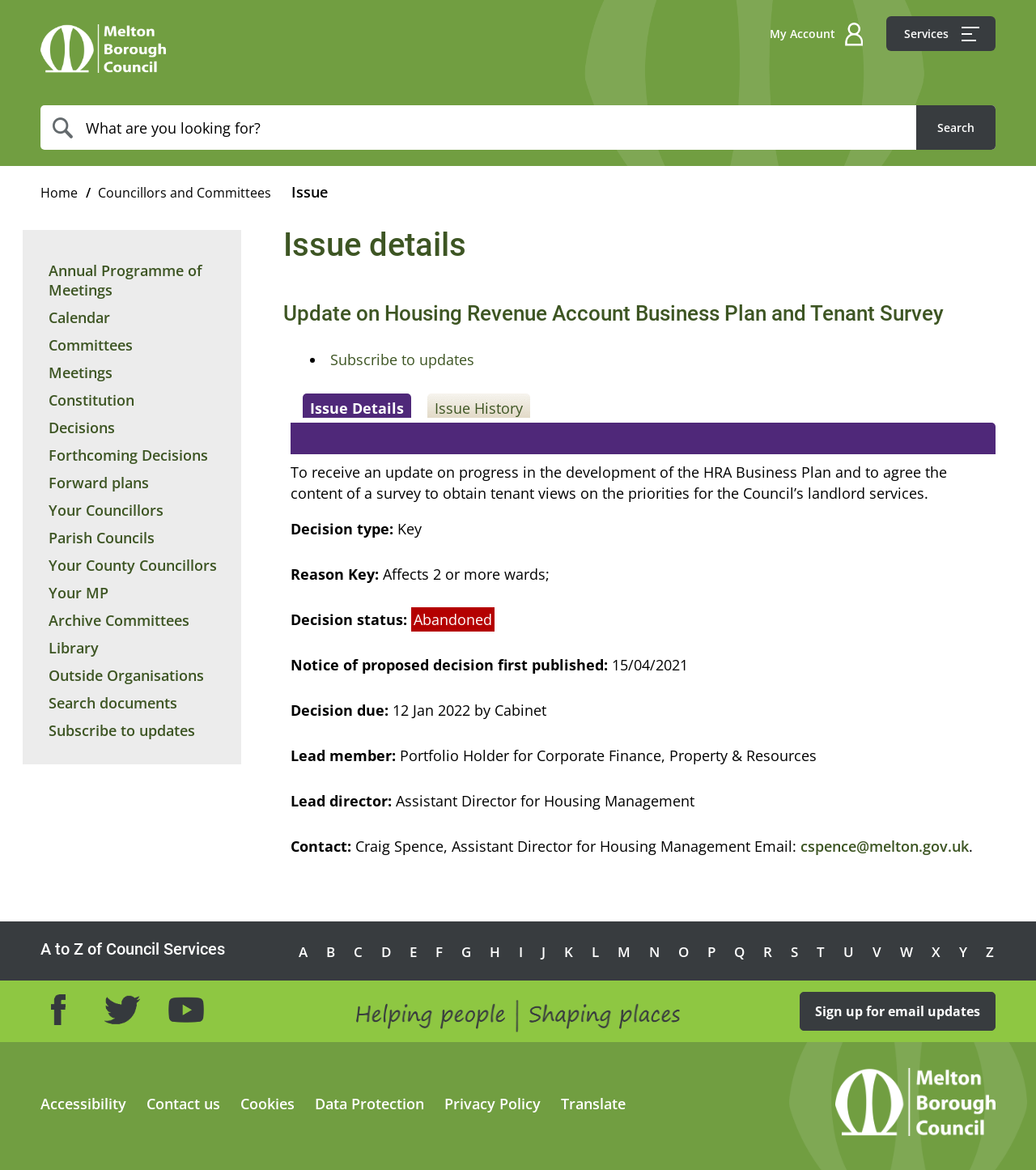Generate an in-depth caption that captures all aspects of the webpage.

The webpage is about issue details, specifically an update on the Housing Revenue Account Business Plan and Tenant Survey for Melton Borough Council. 

At the top of the page, there is a navigation bar with links to "Home", "My Account", and "Services". Below this, there is a search box with a "Search" button. 

The main content of the page is divided into sections. The first section has a heading "Issue details" and provides information about the update on the Housing Revenue Account Business Plan and Tenant Survey. This section includes a link to subscribe to updates and a list of related links, including "Issue Details" and "Issue History". 

The next section provides more detailed information about the decision, including the decision type, reason, status, and dates. There is also information about the lead member, lead director, and contact person. 

On the left side of the page, there is a menu with links to various council services and information, including "Annual Programme of Meetings", "Calendar", "Committees", and "Decisions". There are also links to "Your Councillors", "Parish Councils", and "Your MP". 

At the bottom of the page, there is an A to Z list of council services, with links to each letter of the alphabet.